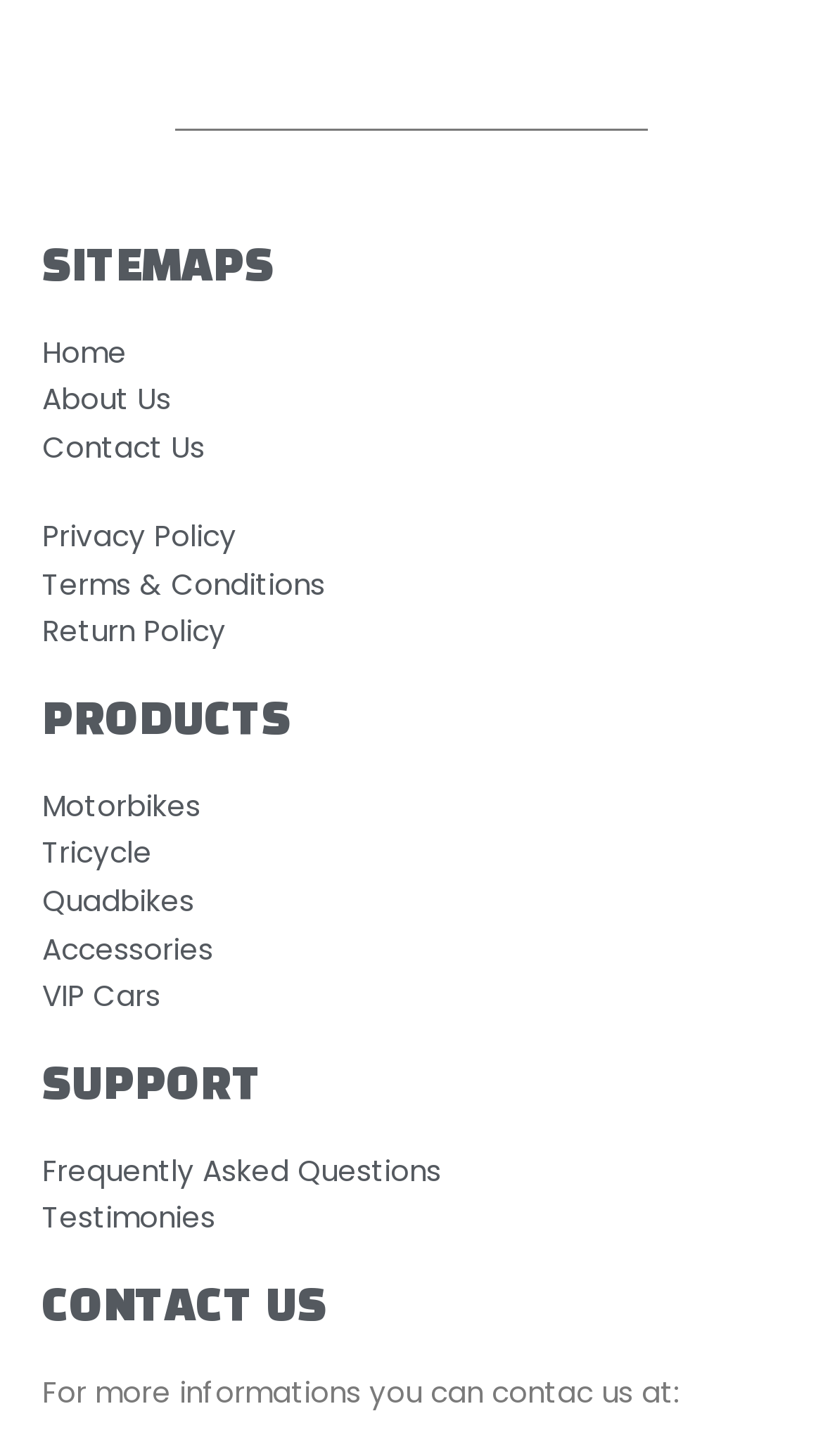How many product subcategories are there?
Refer to the image and provide a one-word or short phrase answer.

5